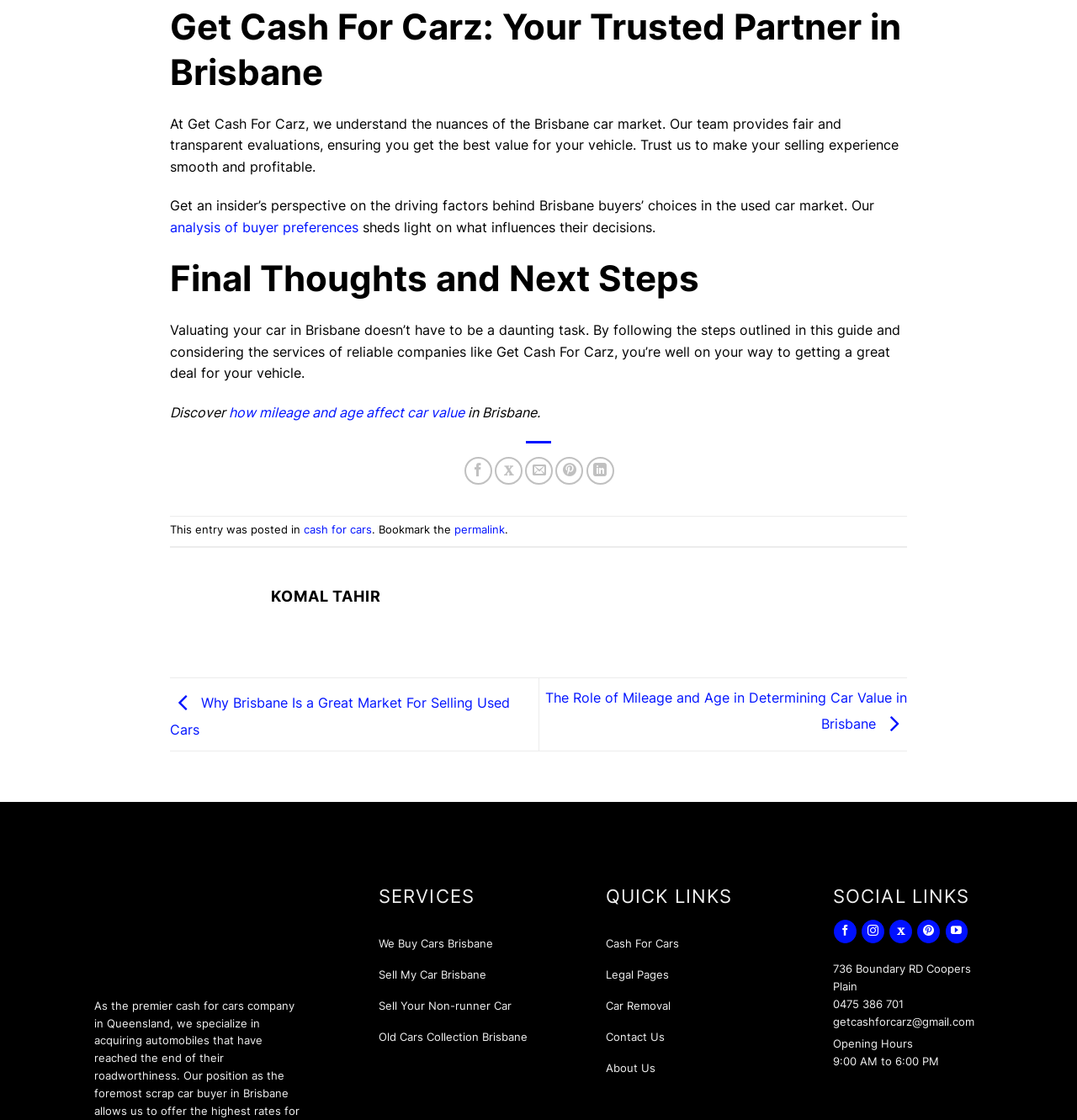Given the element description, predict the bounding box coordinates in the format (top-left x, top-left y, bottom-right x, bottom-right y), using floating point numbers between 0 and 1: Menu Item

None